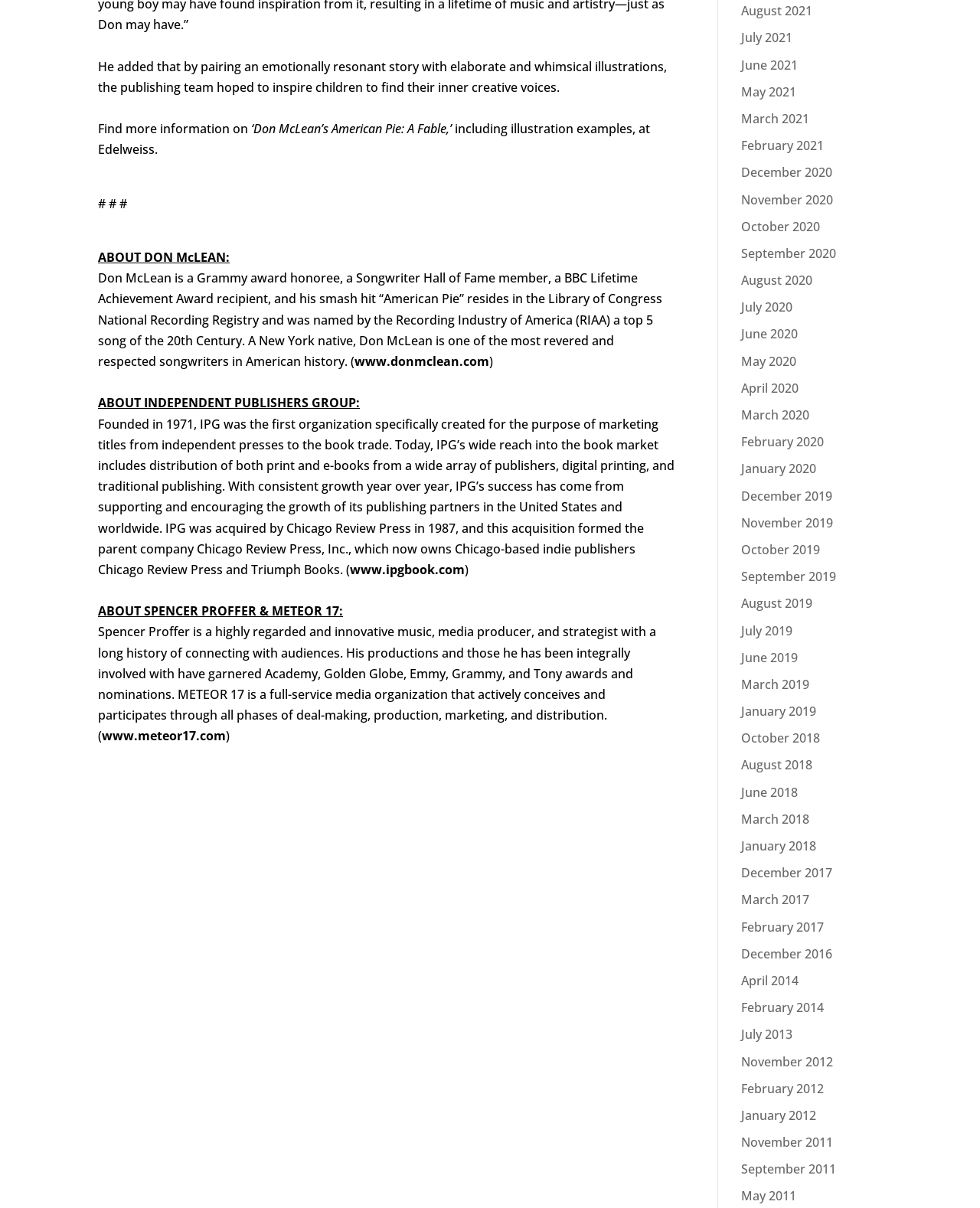Determine the bounding box coordinates for the area that should be clicked to carry out the following instruction: "Read about Don McLean's biography".

[0.1, 0.223, 0.676, 0.306]